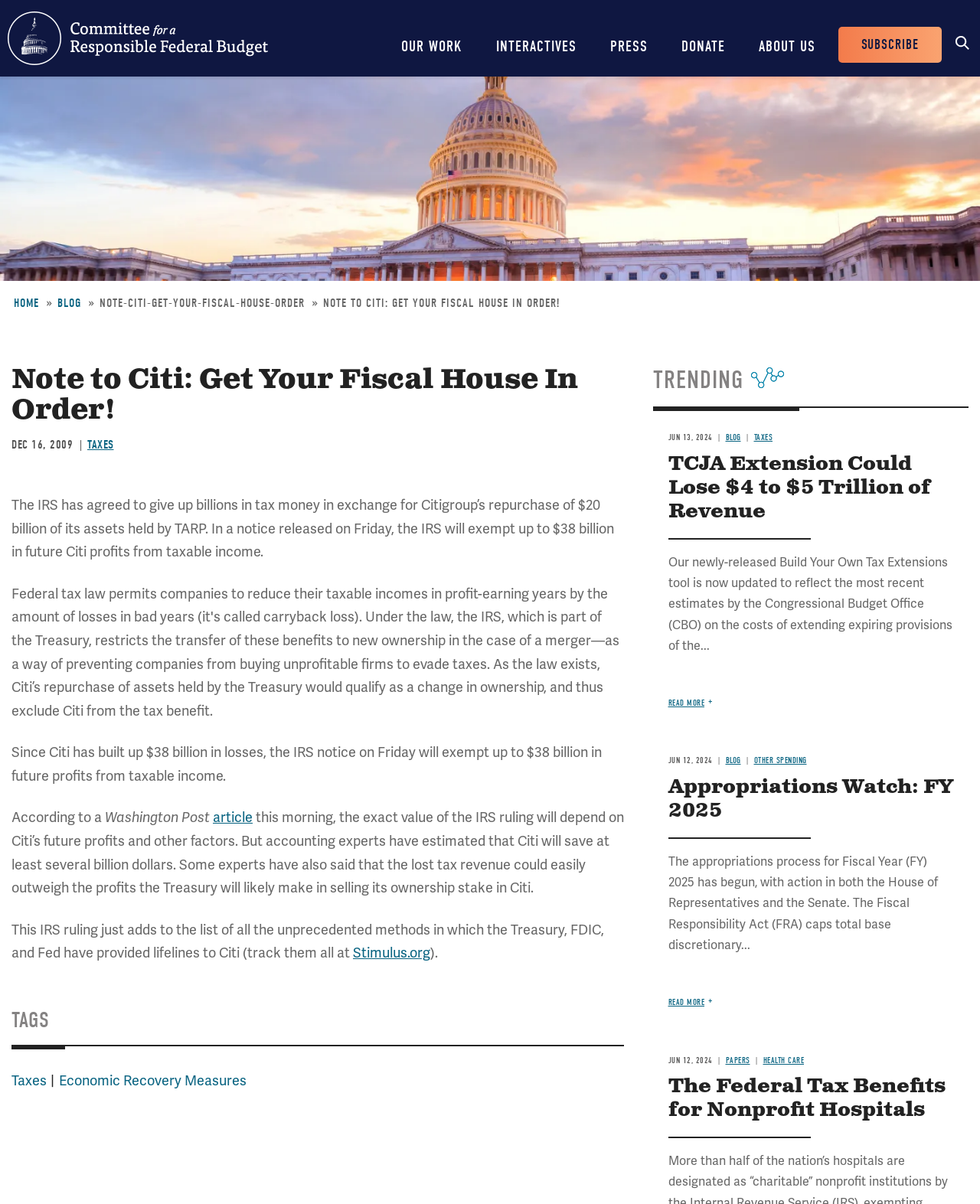What is the name of the website that provides information on stimulus?
Based on the image content, provide your answer in one word or a short phrase.

Stimulus.org